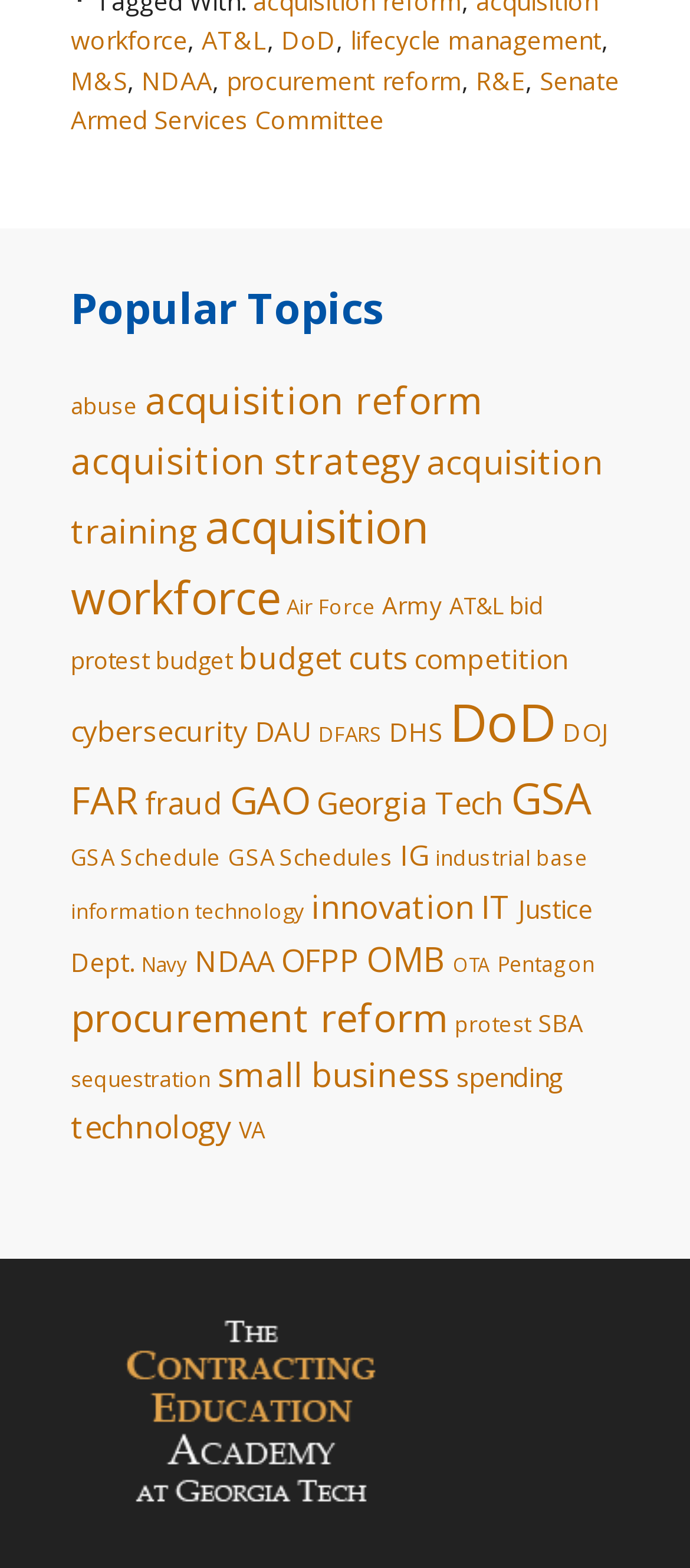Provide a brief response to the question using a single word or phrase: 
Is there a link to 'lifecycle management'?

Yes